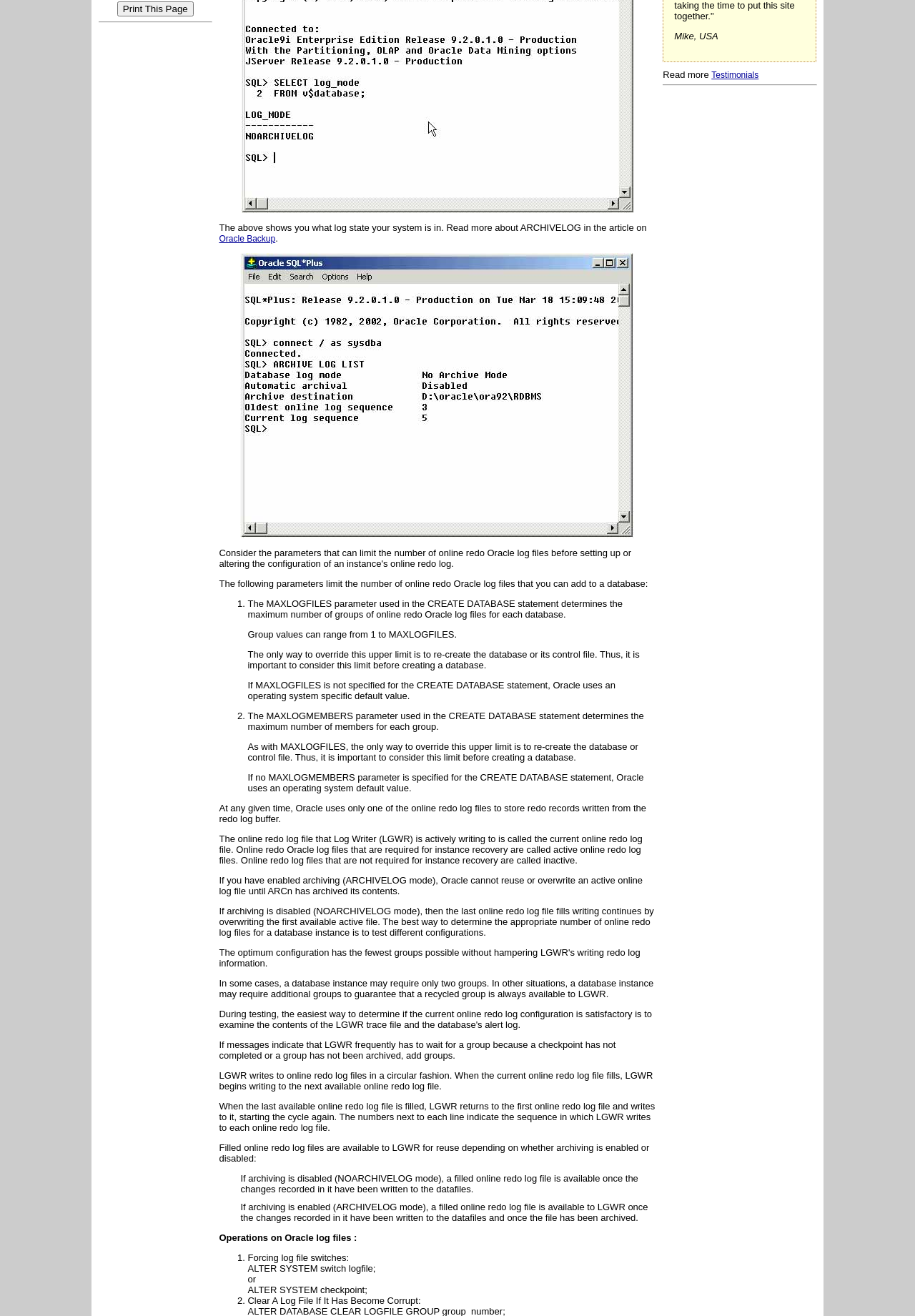Determine the bounding box for the UI element described here: "Oracle Backup".

[0.239, 0.178, 0.301, 0.185]